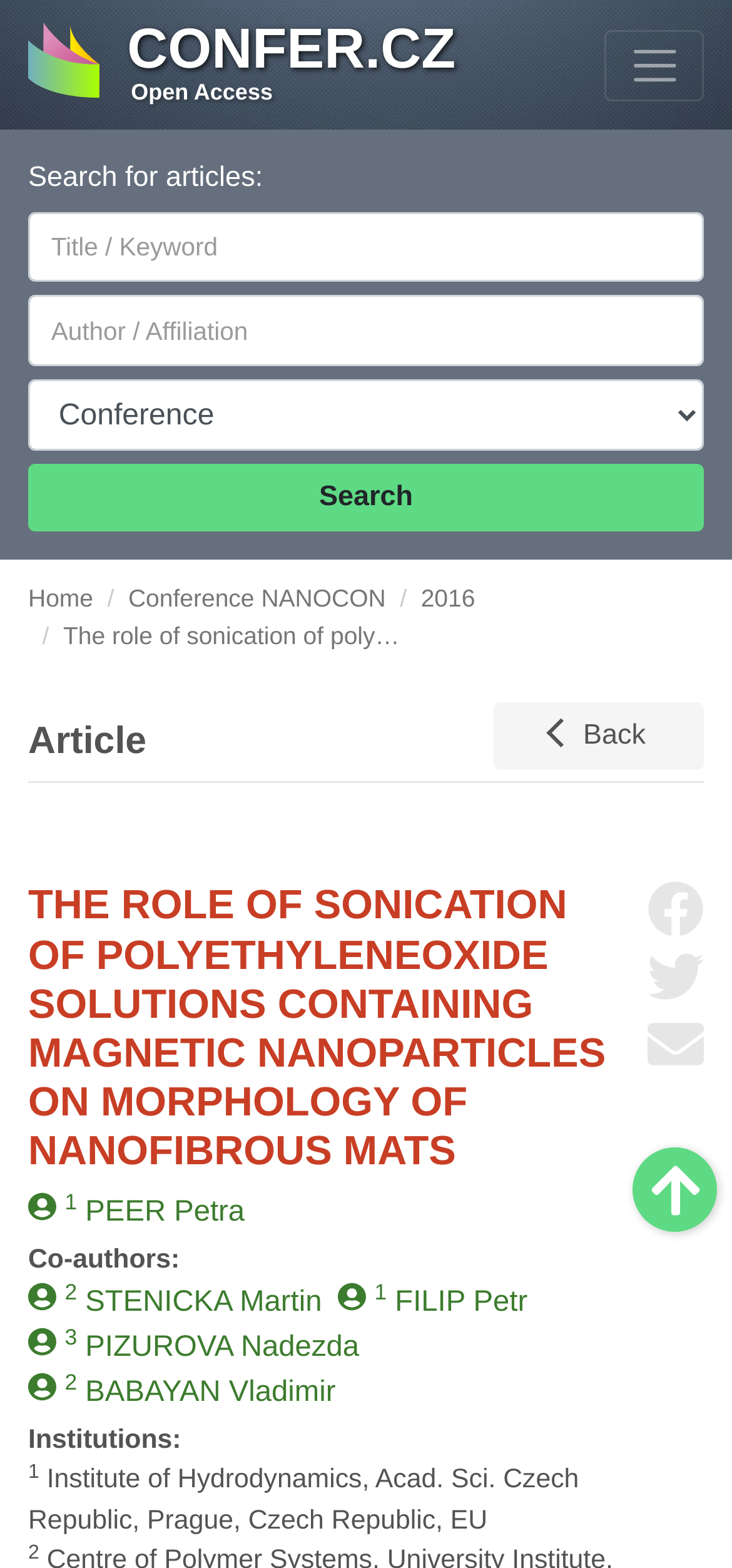Give a one-word or short phrase answer to this question: 
What is the affiliation of the authors?

Acad. Sci. Czech Republic